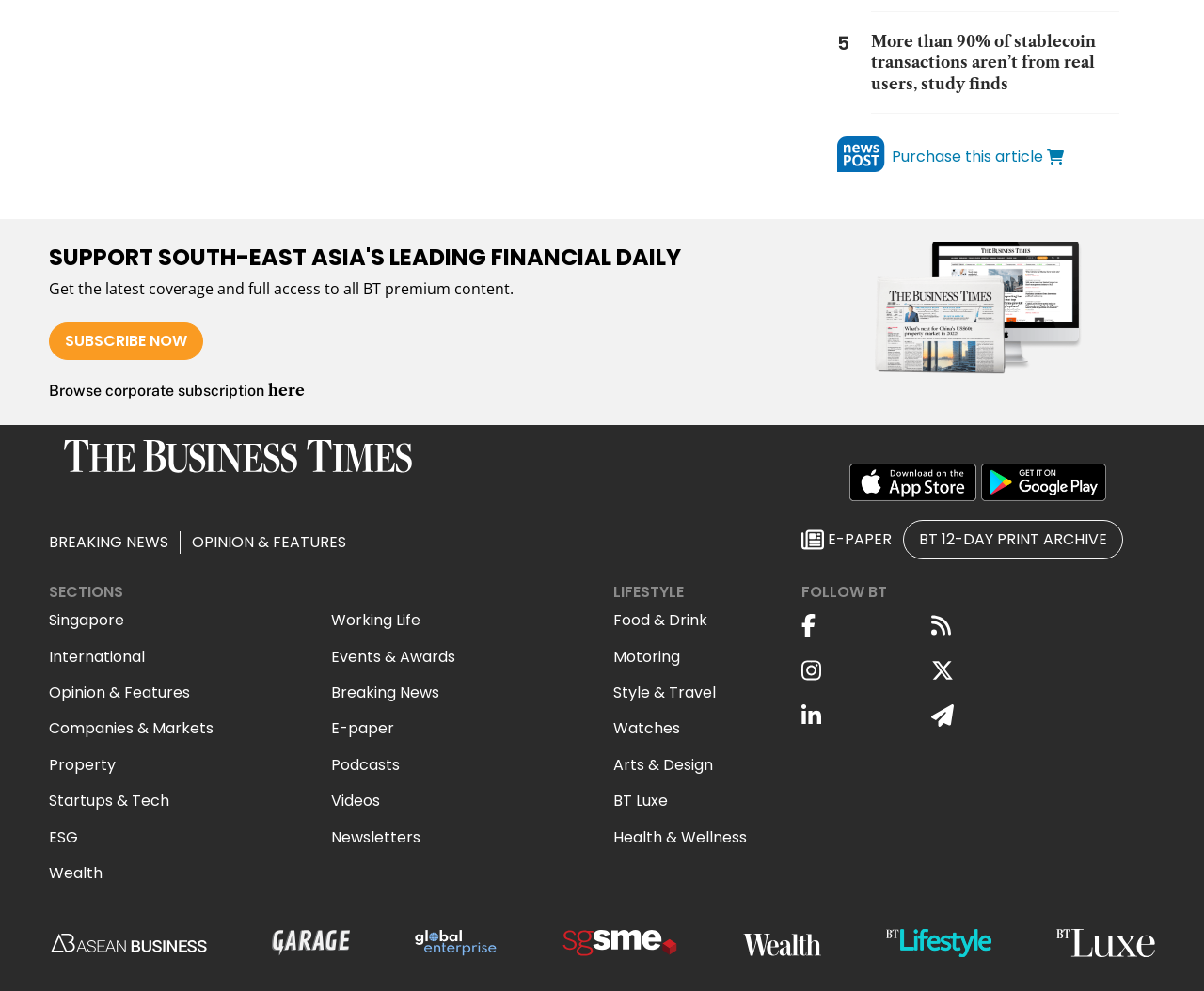How many sections are listed under 'SECTIONS'?
Examine the image closely and answer the question with as much detail as possible.

I counted the number of link elements under the 'SECTIONS' heading, which are 'Singapore', 'International', 'Opinion & Features', 'Companies & Markets', 'Property', 'Startups & Tech', 'ESG', and 'Wealth', totaling 8 sections.